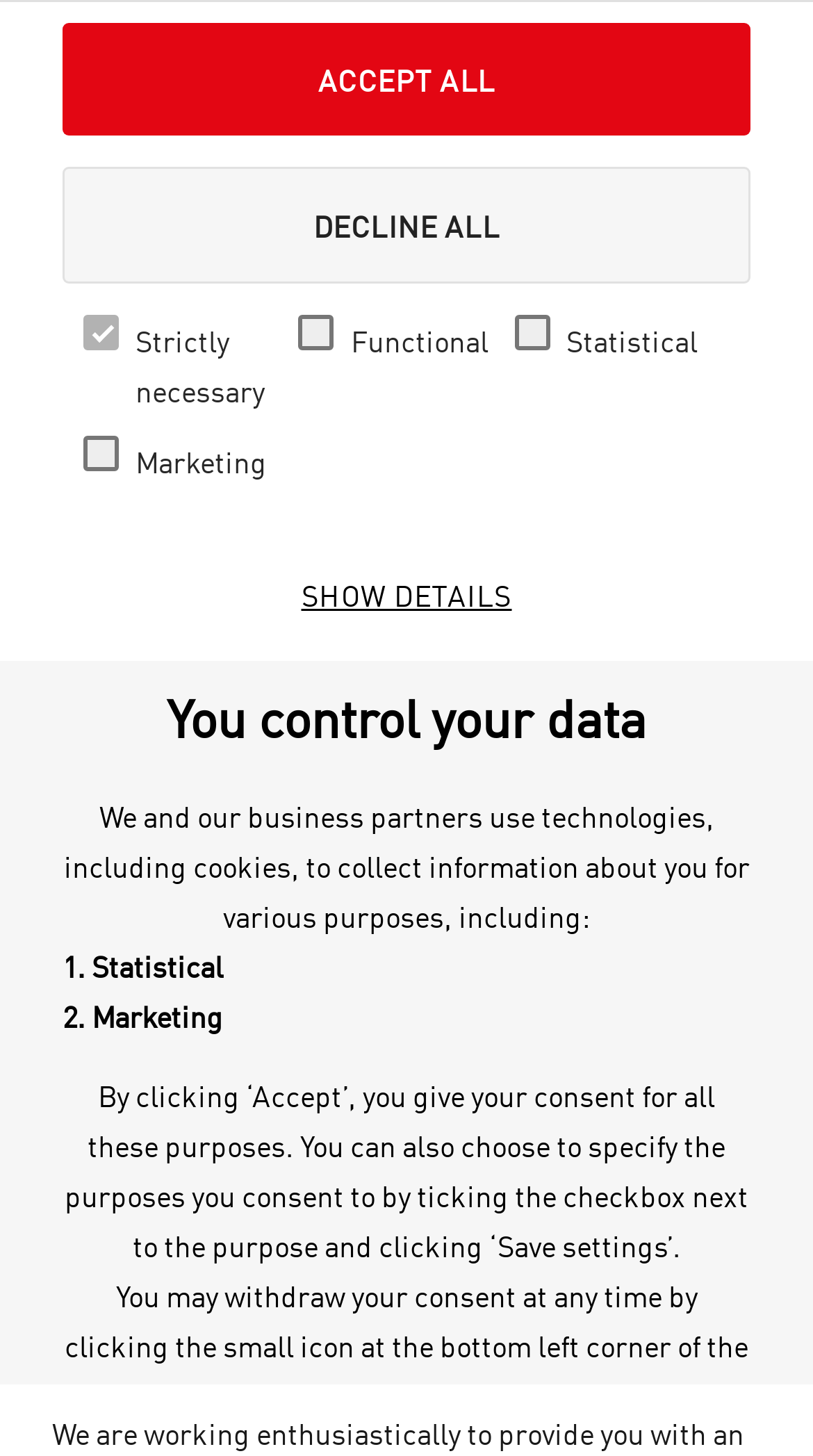Locate the bounding box coordinates of the clickable region necessary to complete the following instruction: "Open the cart". Provide the coordinates in the format of four float numbers between 0 and 1, i.e., [left, top, right, bottom].

[0.551, 0.0, 0.7, 0.086]